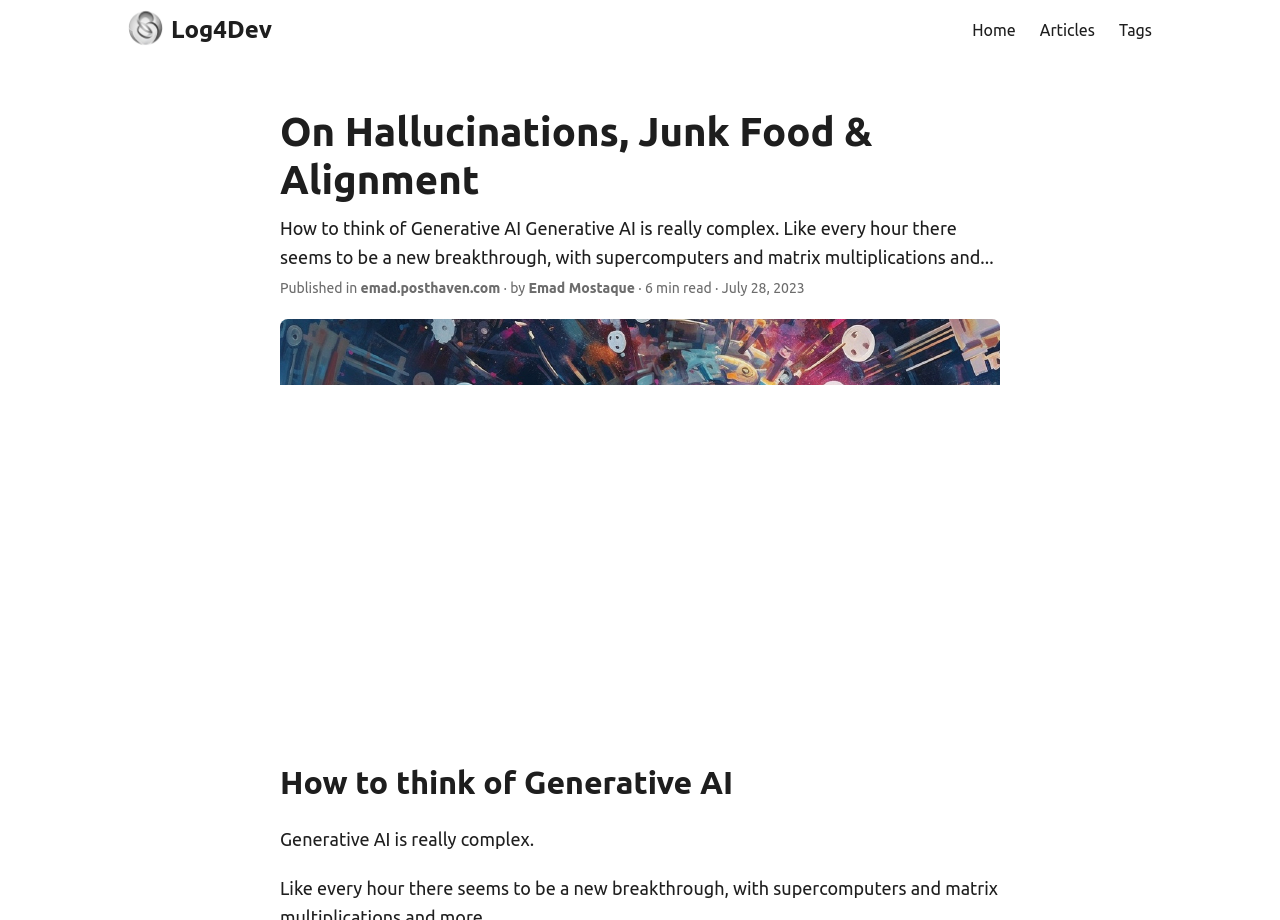Please find and generate the text of the main heading on the webpage.

On Hallucinations, Junk Food & Alignment